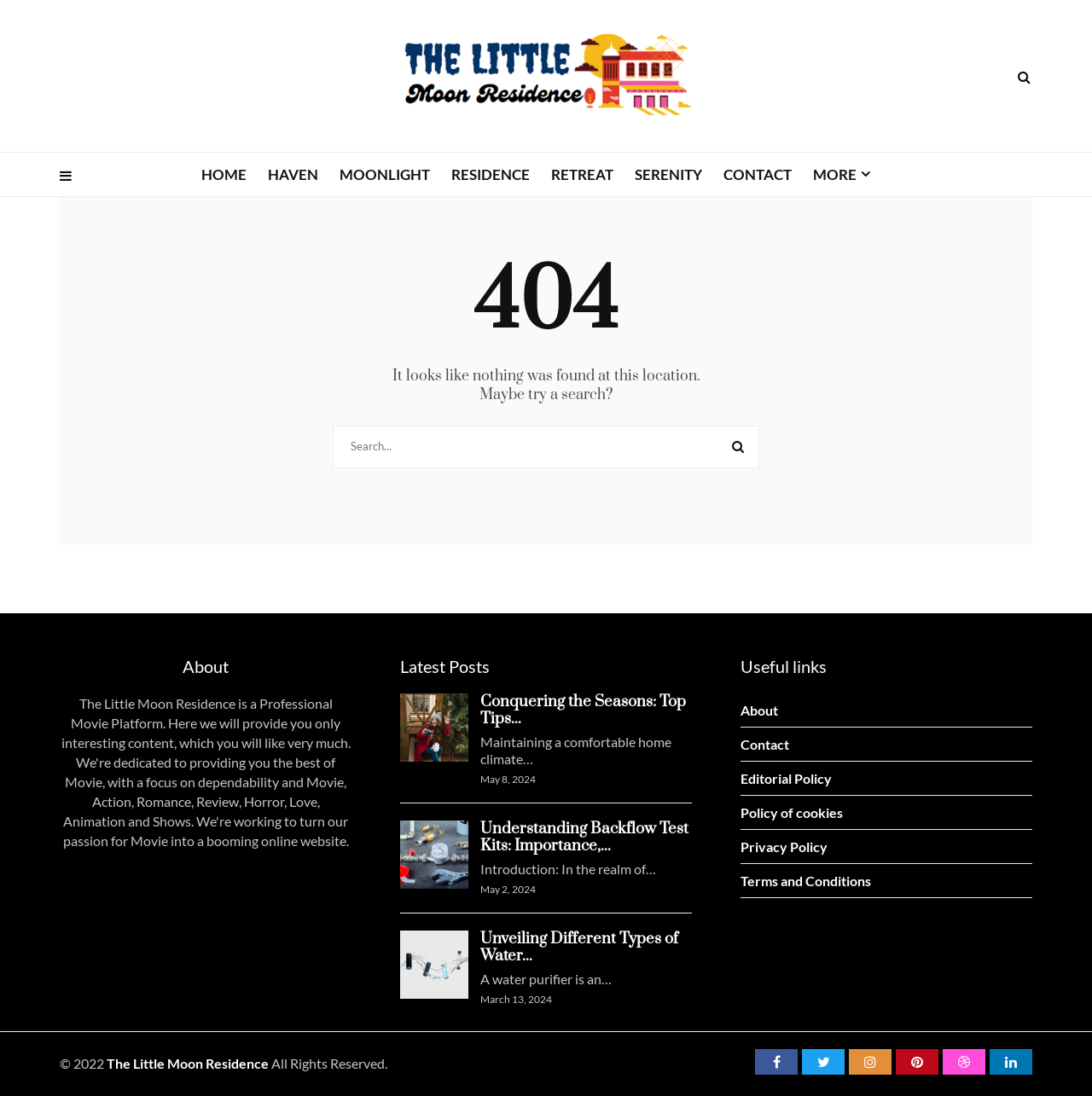Select the bounding box coordinates of the element I need to click to carry out the following instruction: "Search for something".

[0.305, 0.388, 0.695, 0.427]